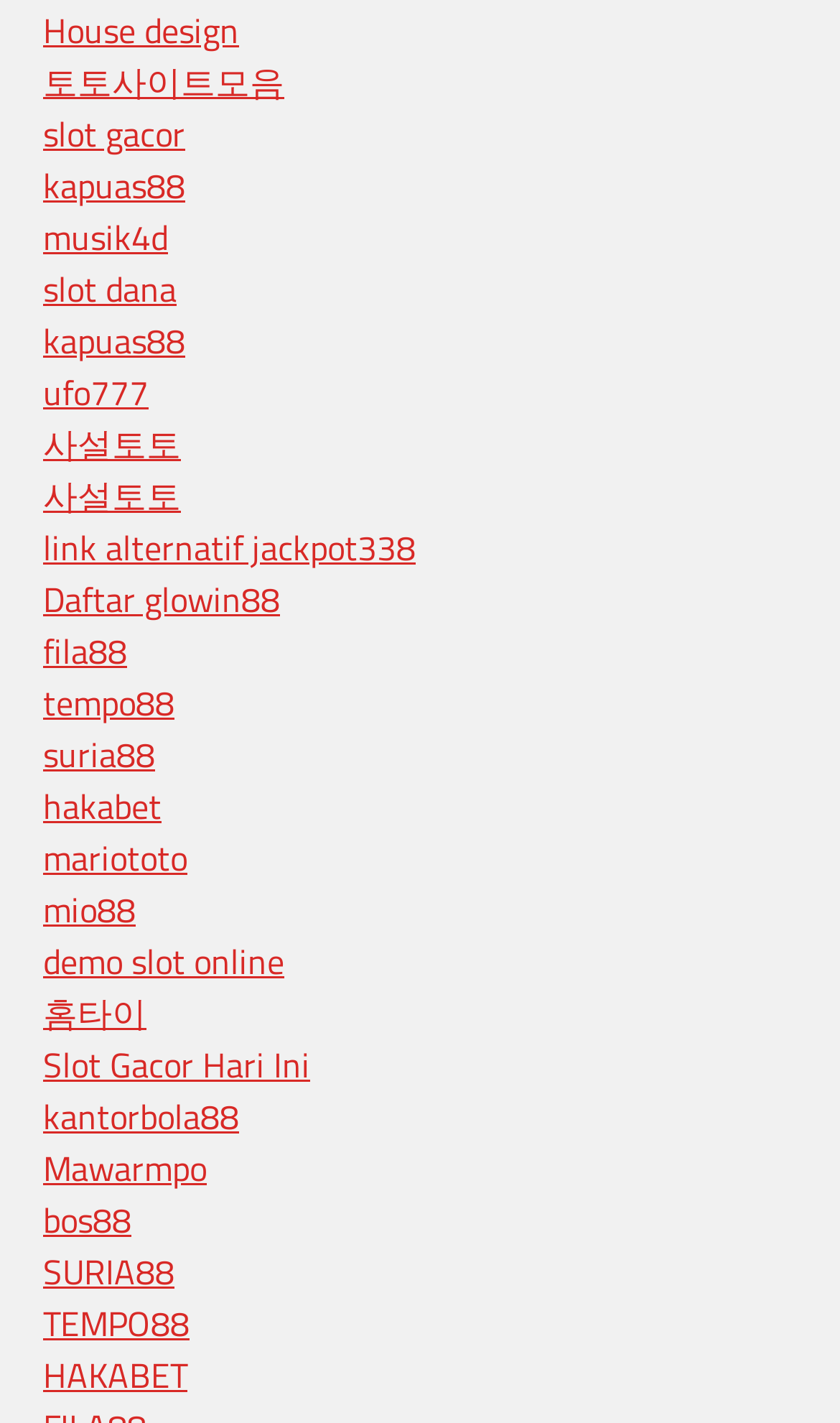How many links are on the webpage?
Please provide a single word or phrase in response based on the screenshot.

25